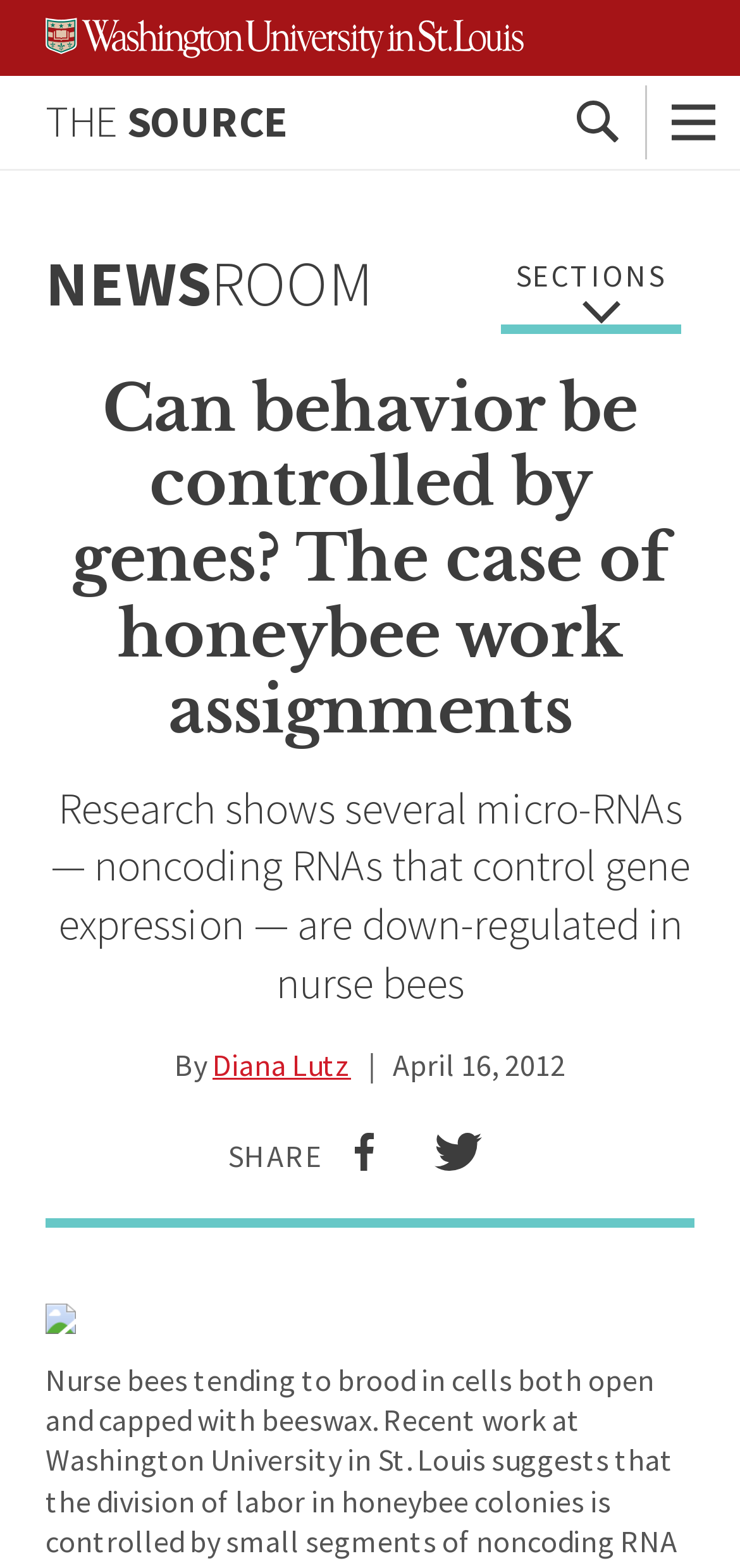Identify the bounding box coordinates of the element to click to follow this instruction: 'Click the 'NEWSROOM' link'. Ensure the coordinates are four float values between 0 and 1, provided as [left, top, right, bottom].

[0.062, 0.155, 0.503, 0.206]